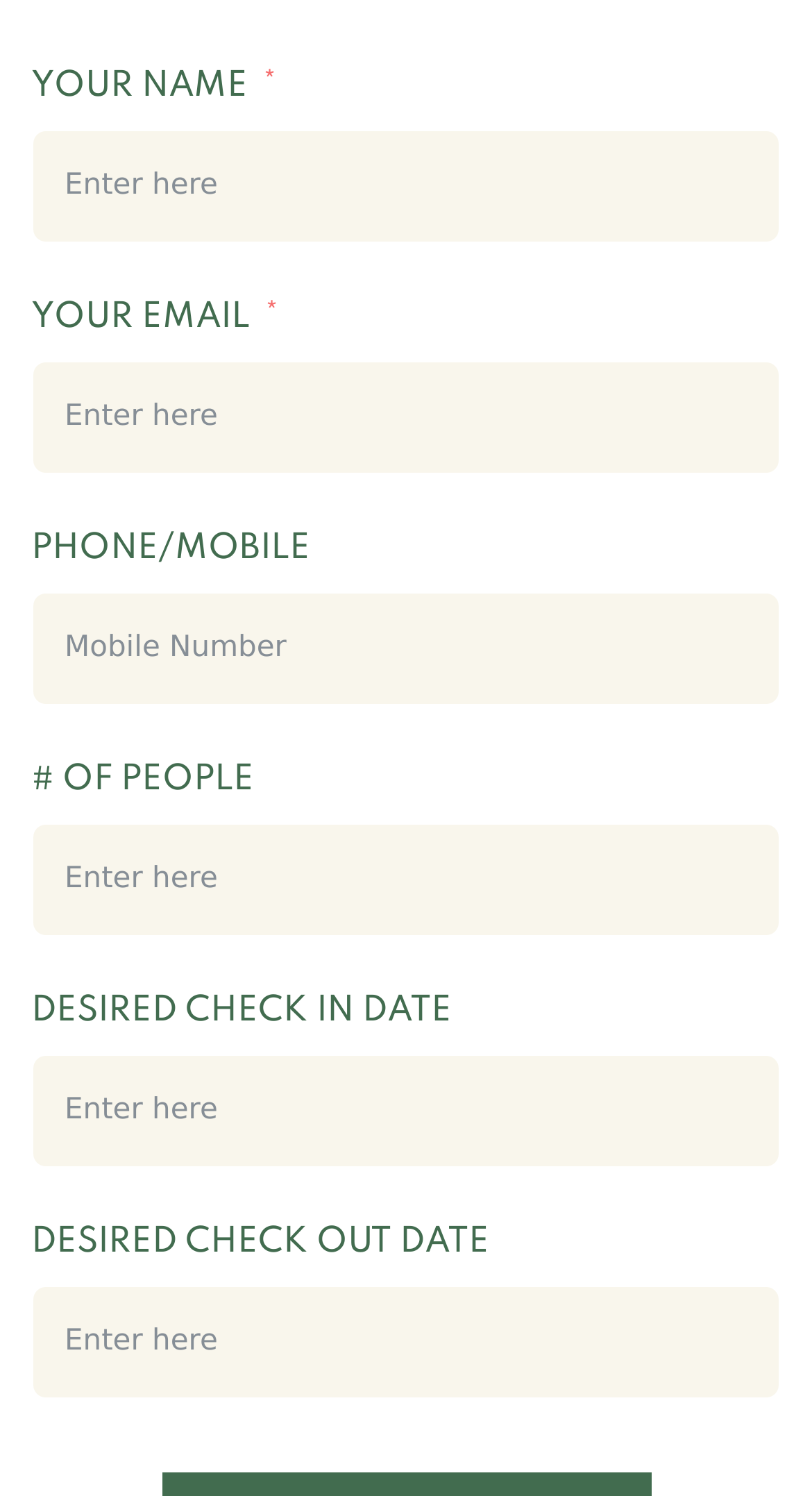Consider the image and give a detailed and elaborate answer to the question: 
How many people can be accommodated?

The '# of PEOPLE' field is a spin button with a minimum value of 0 and a maximum value of 20, indicating that up to 20 people can be accommodated.